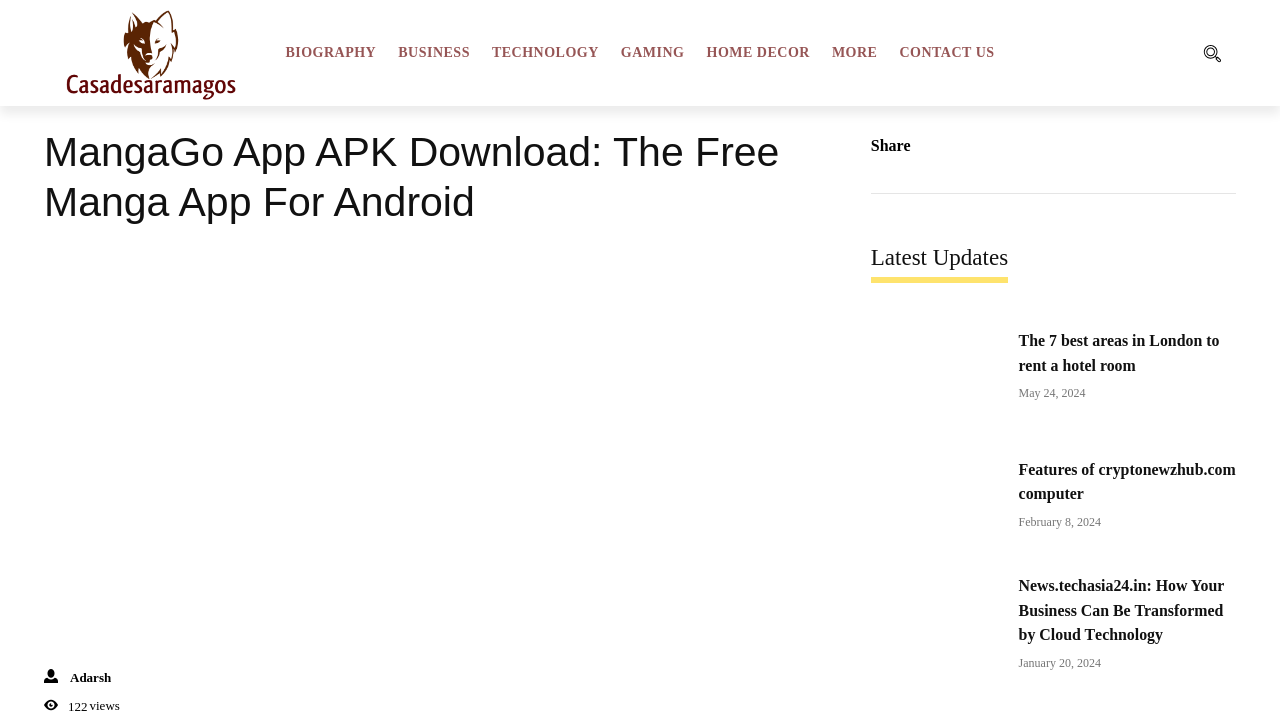Identify the bounding box coordinates of the clickable region necessary to fulfill the following instruction: "Read the article about Jill Platner". The bounding box coordinates should be four float numbers between 0 and 1, i.e., [left, top, right, bottom].

None